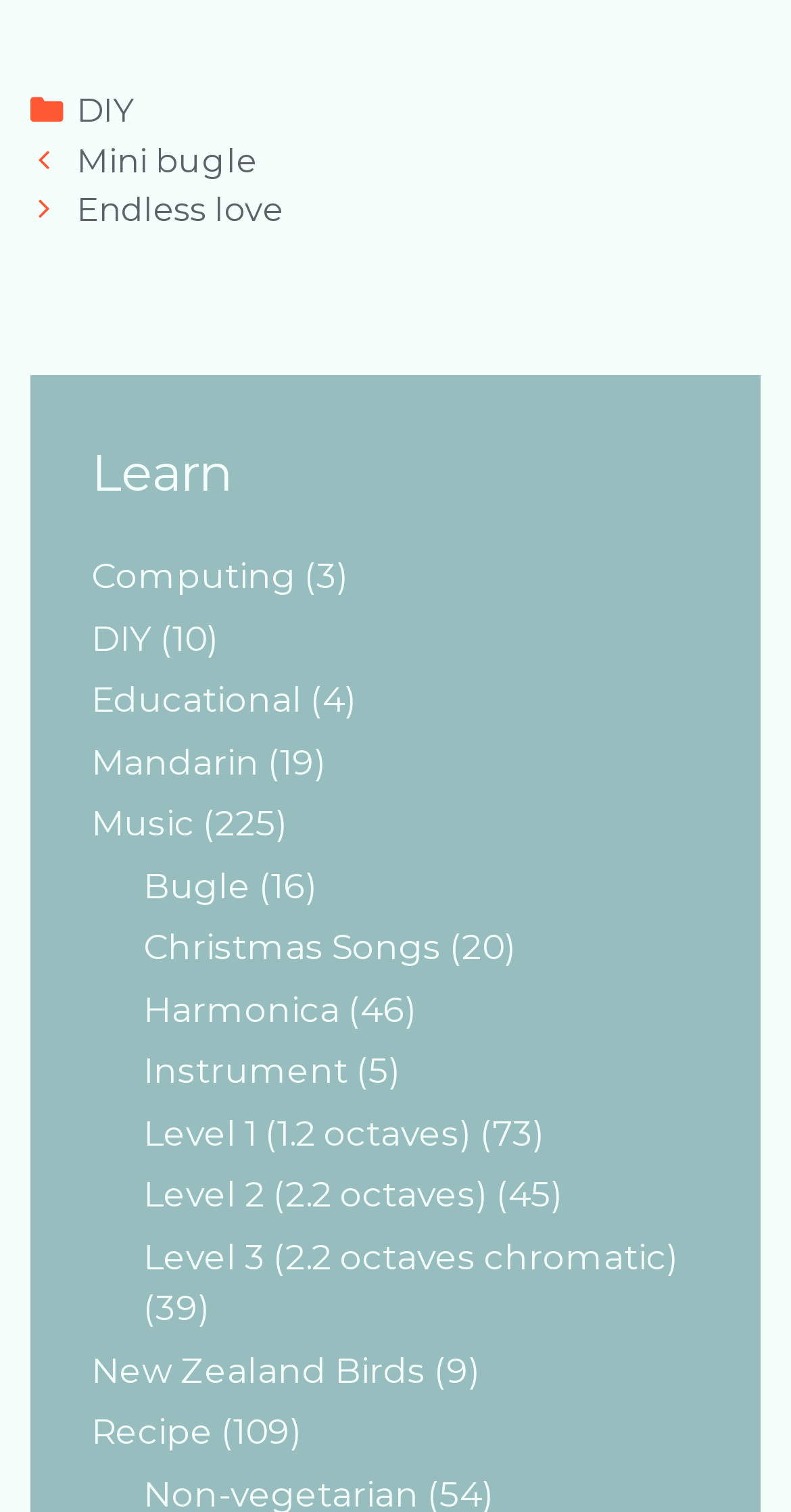Utilize the details in the image to give a detailed response to the question: What is the navigation link below 'Categories'?

In the footer section, I found the 'Categories' text, and below it, there is a link labeled 'DIY', which is the navigation link.